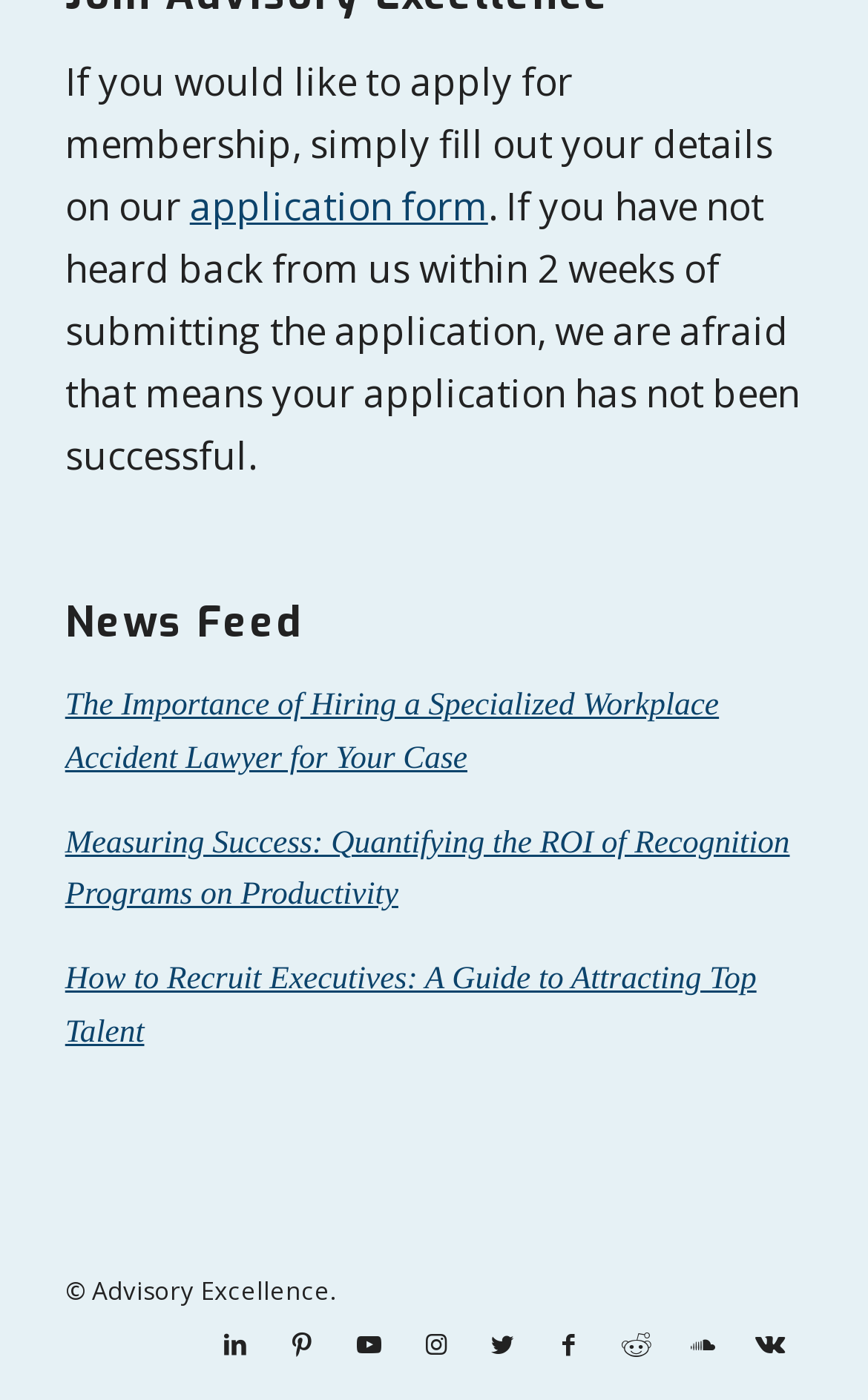How long does it take to hear back about an application?
Provide a detailed answer to the question using information from the image.

According to the text 'If you have not heard back from us within 2 weeks of submitting the application, we are afraid that means your application has not been successful', it takes 2 weeks to hear back about an application.